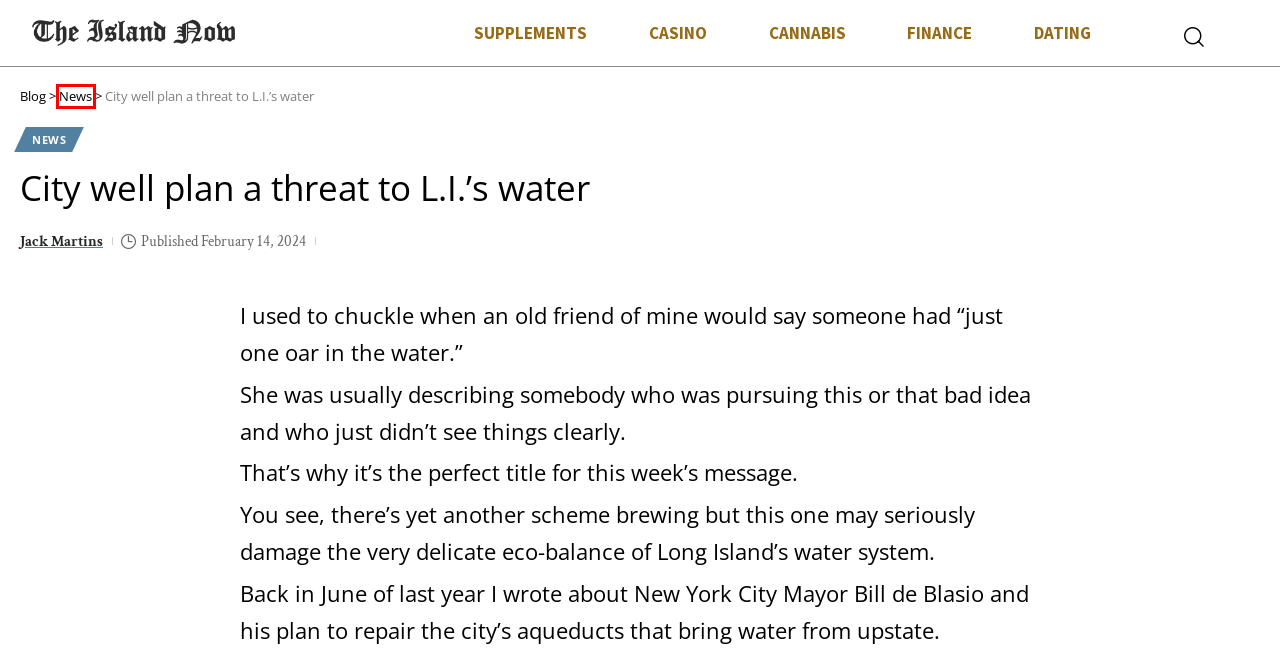Look at the screenshot of a webpage that includes a red bounding box around a UI element. Select the most appropriate webpage description that matches the page seen after clicking the highlighted element. Here are the candidates:
A. Where to Buy Kratom Online in 2024: 6 Best Kratom Vendors
B. Great Neck News Archives - The Island Now
C. News - The Island Now
D. Politics Archives - The Island Now
E. Blog - The Island Now
F. 10 Best Online Gambling Sites For Real Money [June 2024 Update]
G. Dating Island - The Island Now
H. Finance pro wins fire post - The Island Now

C